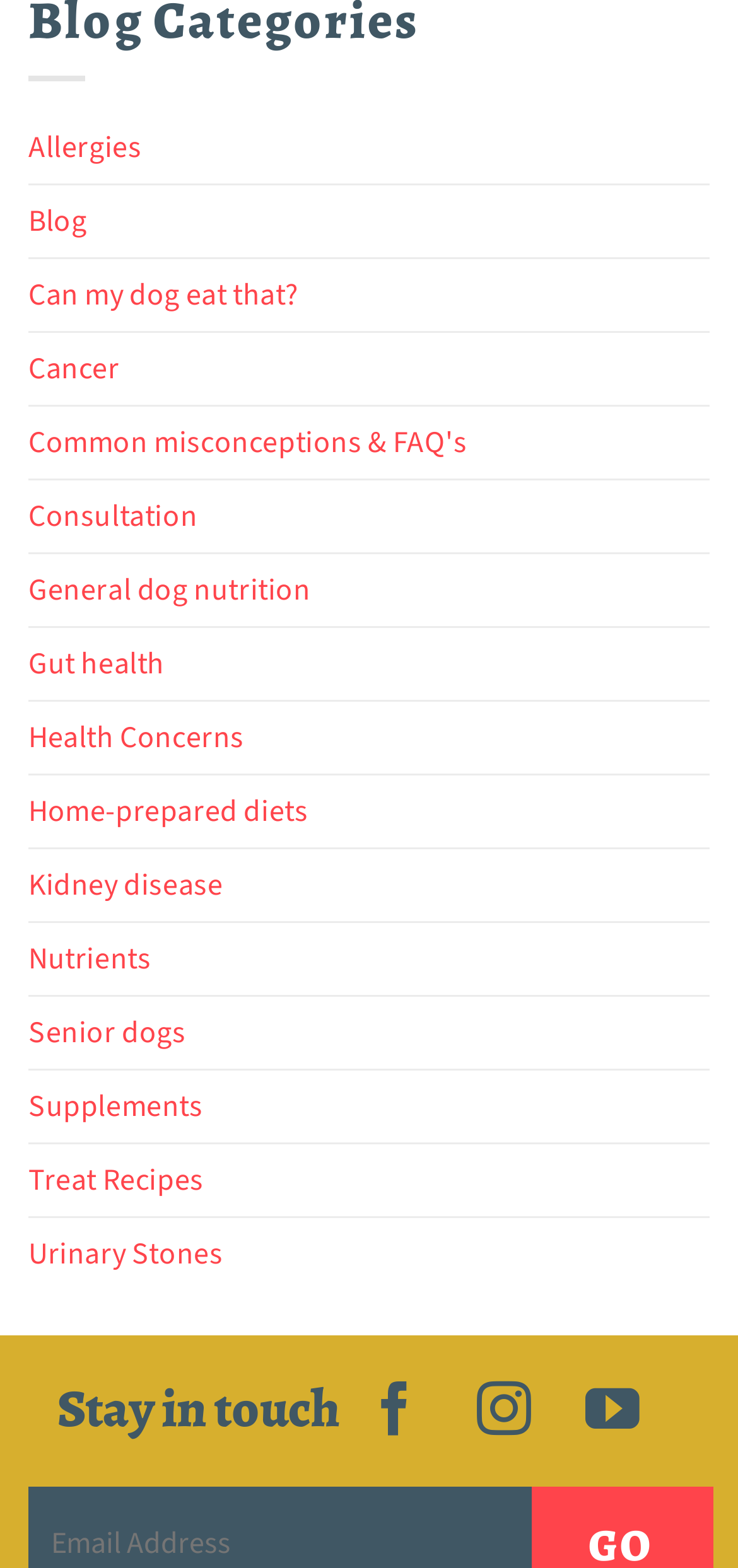Examine the screenshot and answer the question in as much detail as possible: What is the topic related to the link 'Can my dog eat that?'?

The link 'Can my dog eat that?' is likely related to dog nutrition as it is placed among other links related to dog health and nutrition, such as 'General dog nutrition' and 'Nutrients'.